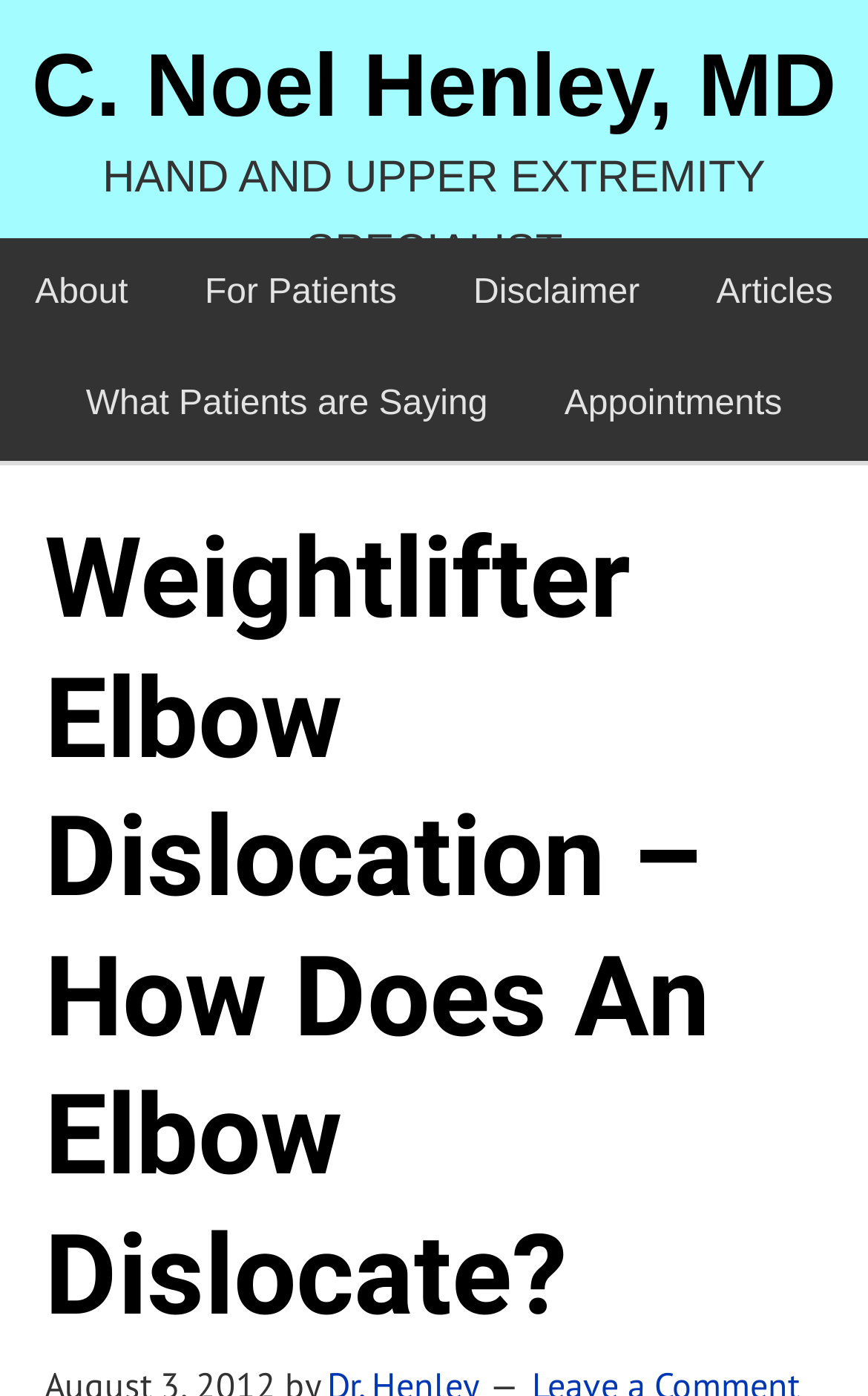Answer the question using only one word or a concise phrase: Who is the hand and upper extremity specialist?

C. Noel Henley, MD